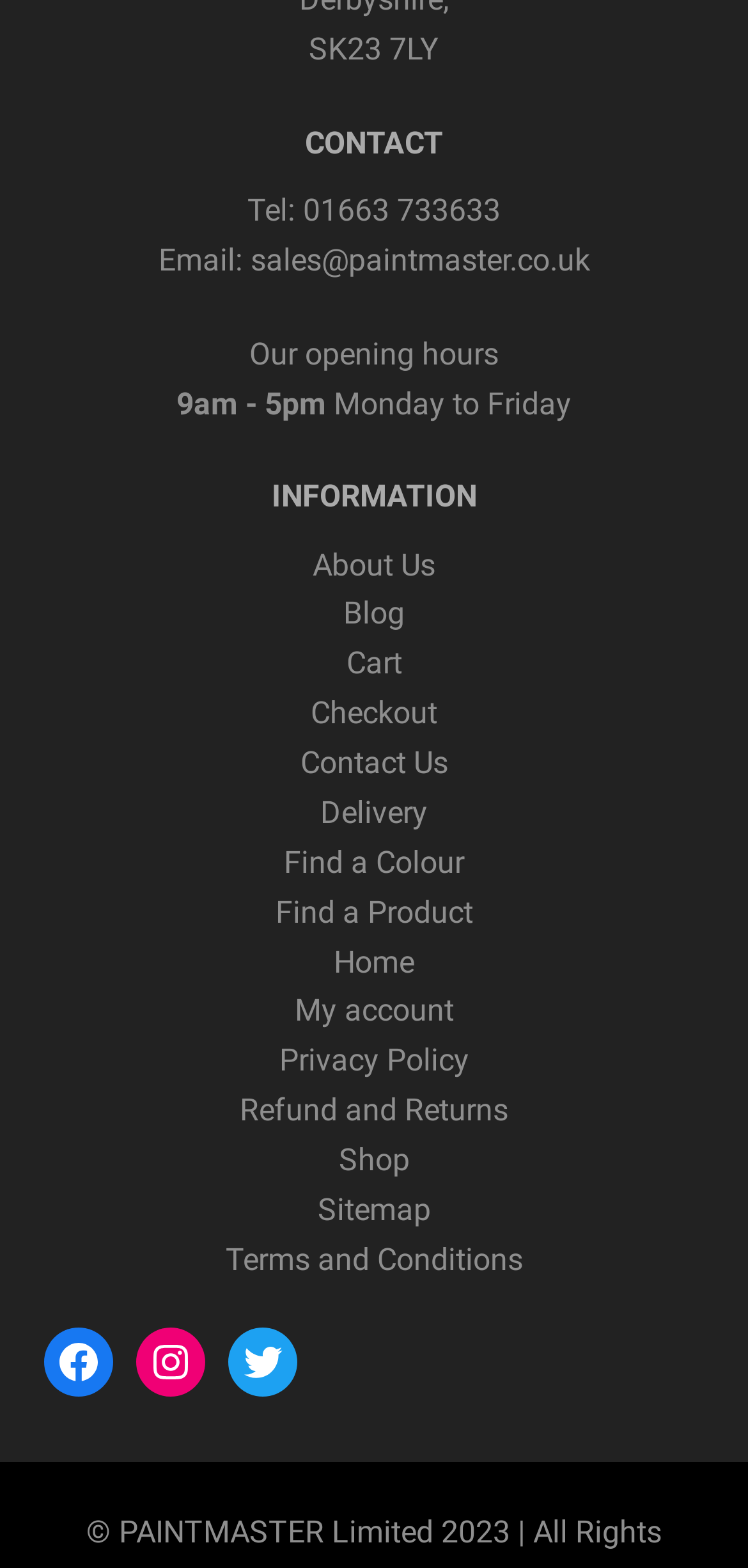Please determine the bounding box of the UI element that matches this description: Marc Thornbury. The coordinates should be given as (top-left x, top-left y, bottom-right x, bottom-right y), with all values between 0 and 1.

None